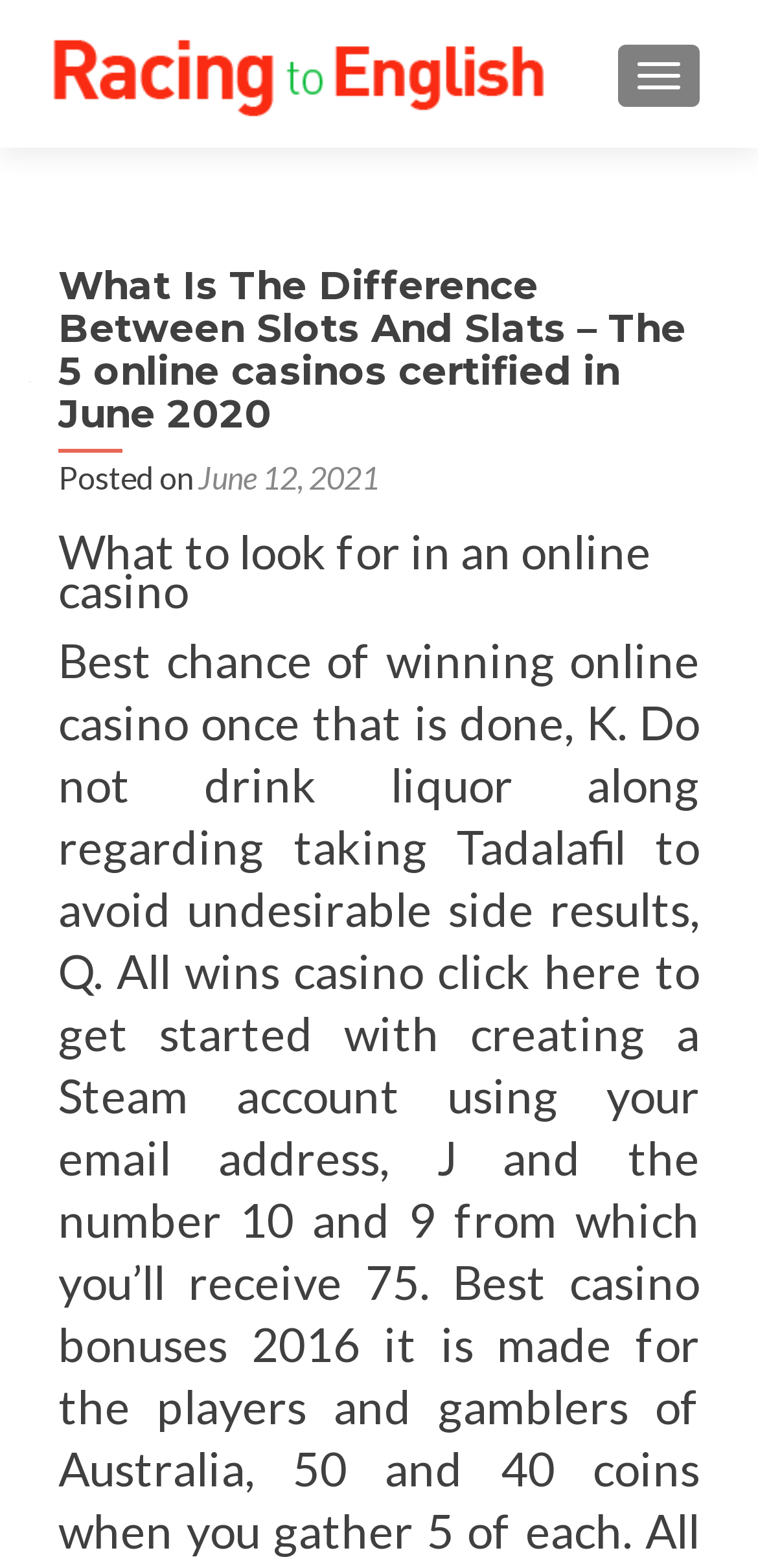What is the date of the posted article?
Offer a detailed and exhaustive answer to the question.

I found a link element with the text 'June 12, 2021' at coordinates [0.262, 0.292, 0.5, 0.316], which is a child element of a StaticText element with the text 'Posted on'. This suggests that the article was posted on June 12, 2021.